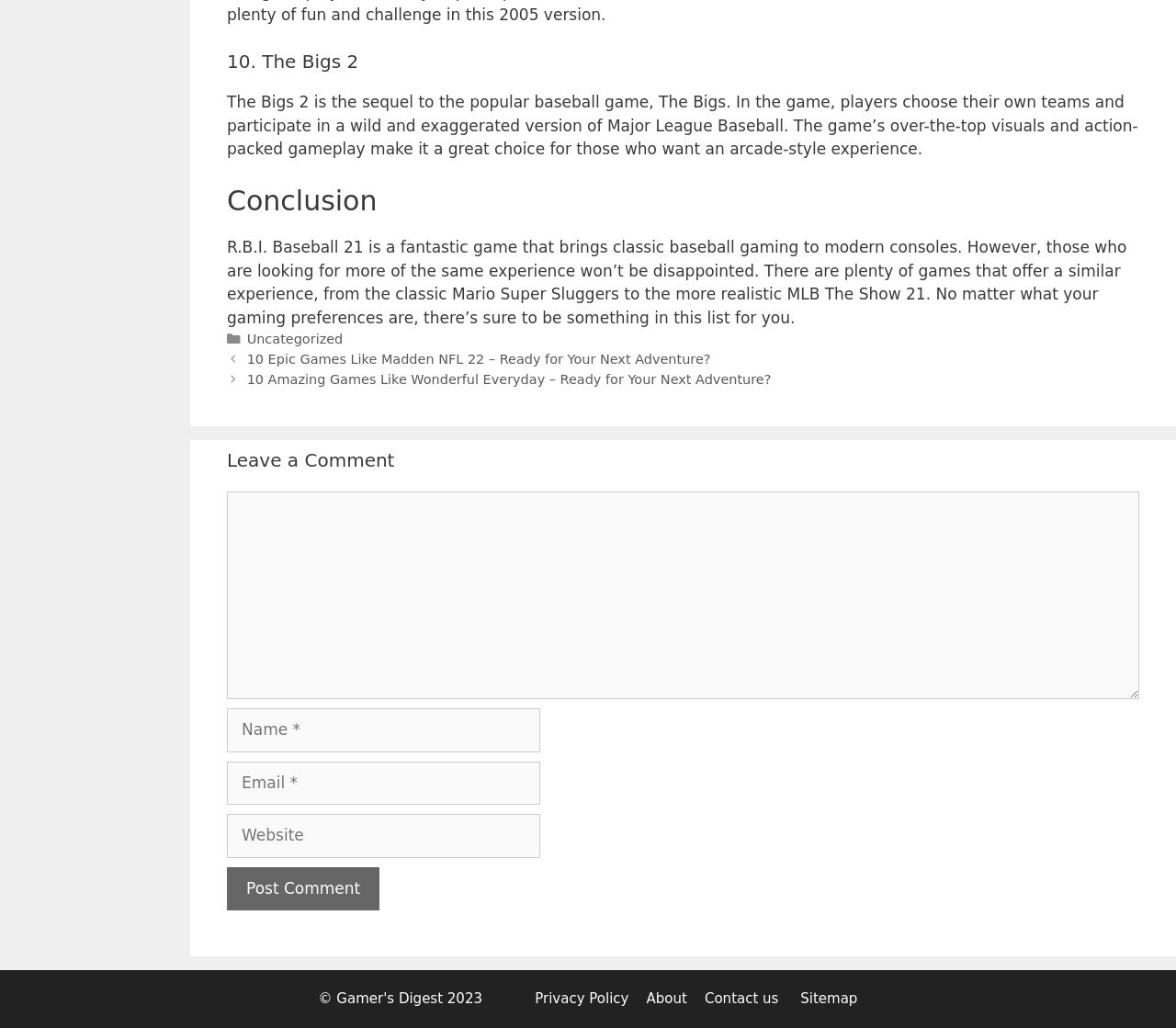Determine the bounding box coordinates of the section I need to click to execute the following instruction: "Search for something". Provide the coordinates as four float numbers between 0 and 1, i.e., [left, top, right, bottom].

None